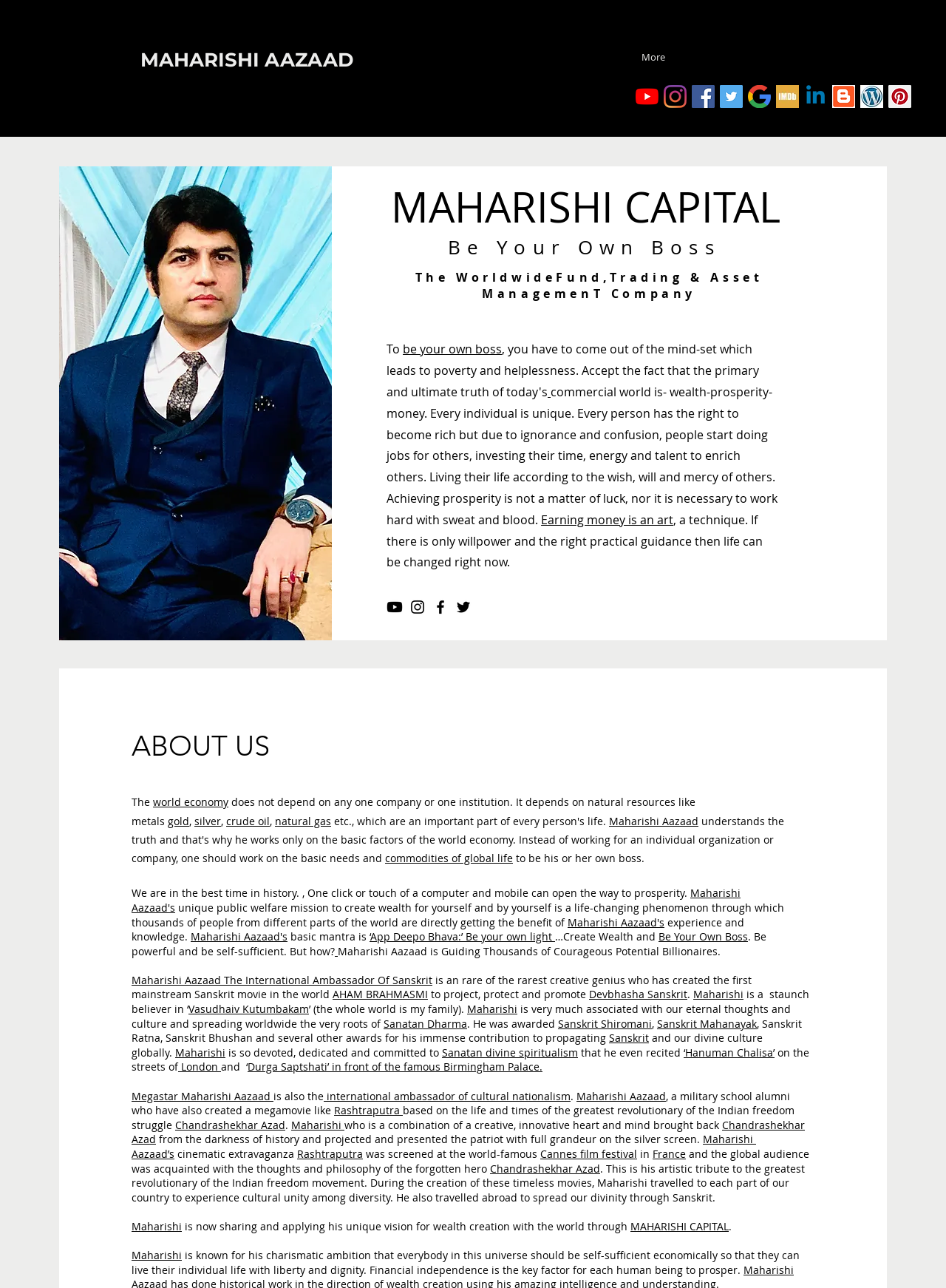Identify the bounding box coordinates for the UI element described by the following text: "Megastar Maharishi Aazaad". Provide the coordinates as four float numbers between 0 and 1, in the format [left, top, right, bottom].

[0.139, 0.845, 0.289, 0.856]